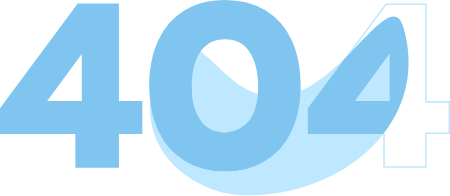Provide a thorough and detailed response to the question by examining the image: 
What is the dominant color scheme of the error message?

The striking use of blue hues gives the text a light and modern appearance, which is visually engaging and effectively communicates the error to users.